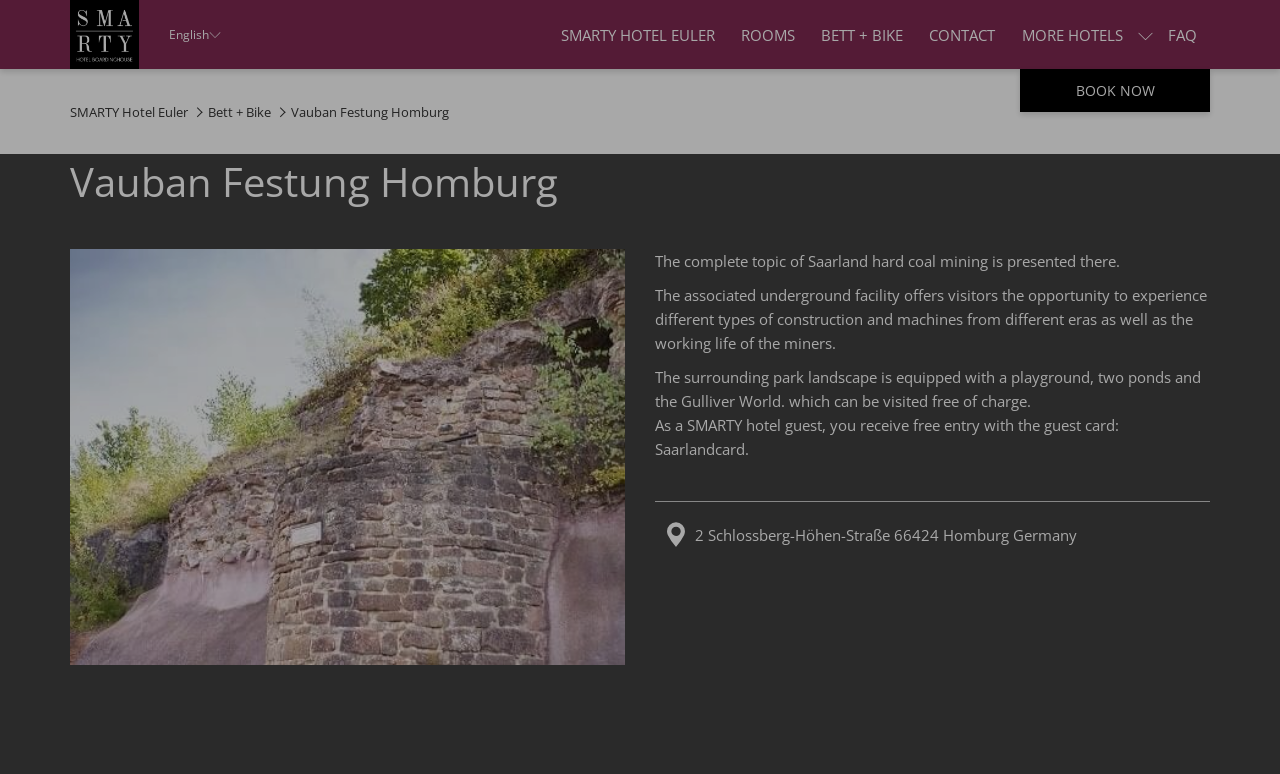Determine the bounding box for the UI element that matches this description: "Bett + Bike".

[0.631, 0.0, 0.716, 0.089]